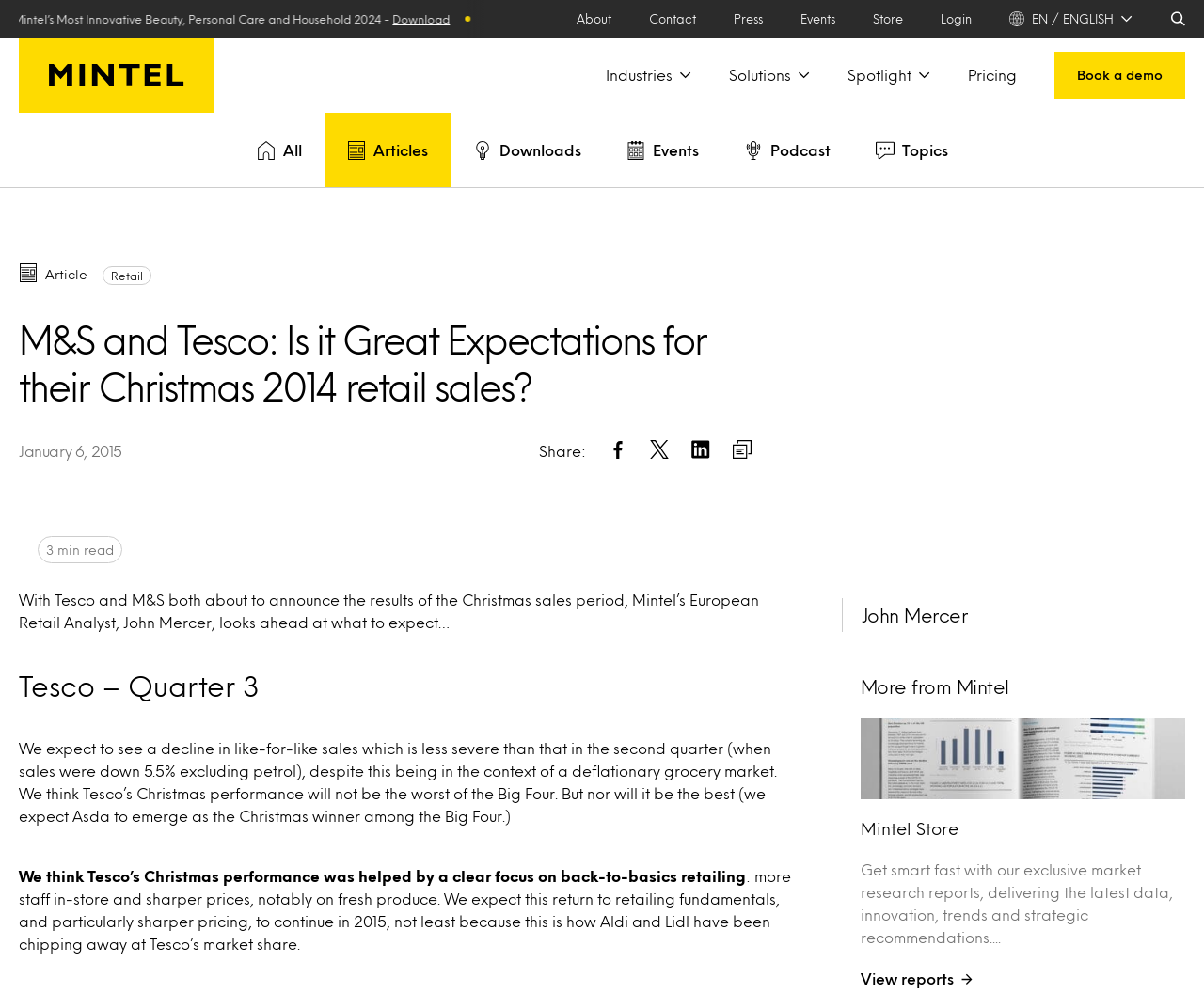Locate the bounding box coordinates of the element you need to click to accomplish the task described by this instruction: "Book a demo".

[0.825, 0.011, 0.886, 0.027]